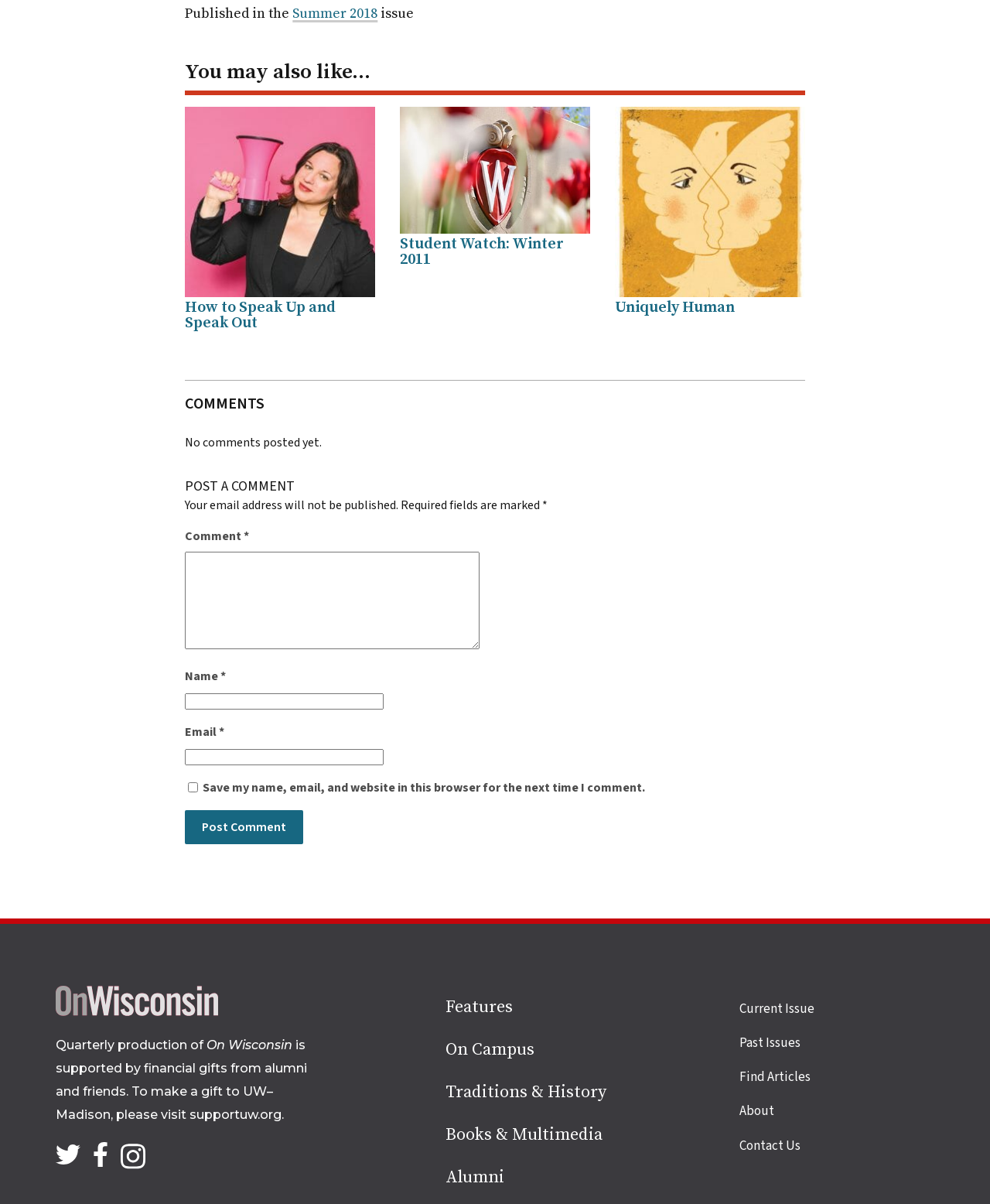Indicate the bounding box coordinates of the clickable region to achieve the following instruction: "Read How to Speak Up and Speak Out."

[0.187, 0.247, 0.339, 0.276]